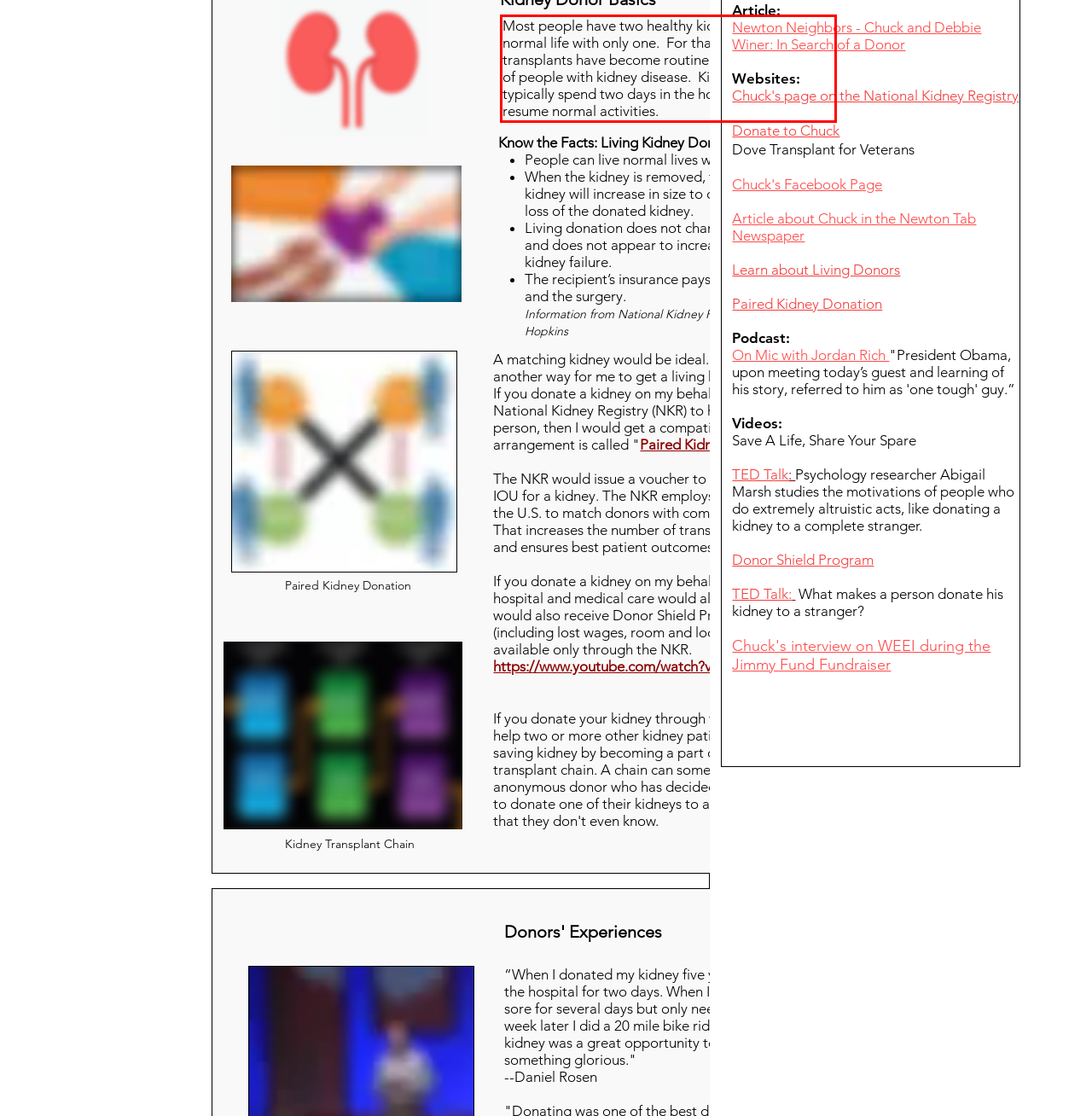Given a screenshot of a webpage, locate the red bounding box and extract the text it encloses.

Most people have two healthy kidneys but can live a normal life with only one. For that reason, kidney transplants have become routine in saving the lives of people with kidney disease. Kidney donors typically spend two days in the hospital and quickly resume normal activities.